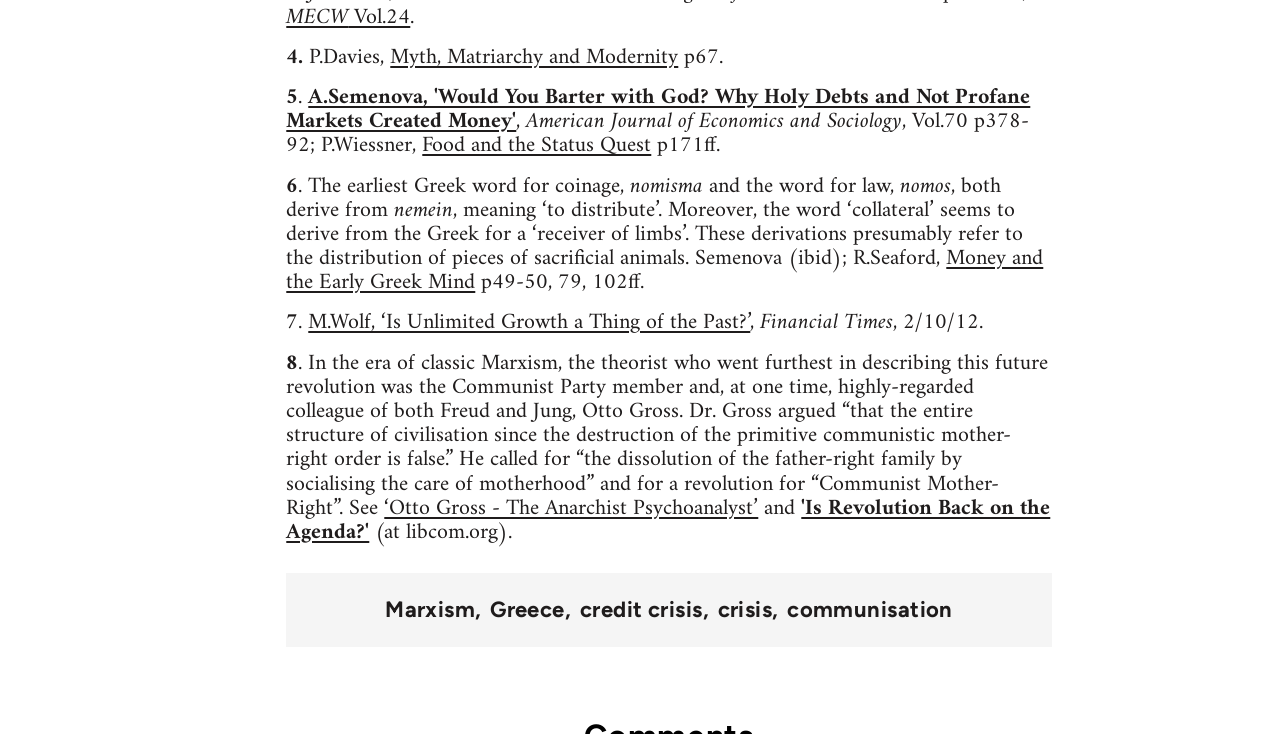What is the meaning of the Greek word 'nemein'?
Could you answer the question in a detailed manner, providing as much information as possible?

I obtained the answer by reading the text surrounding the StaticText element with the text 'nemein', which explains that it means 'to distribute'.